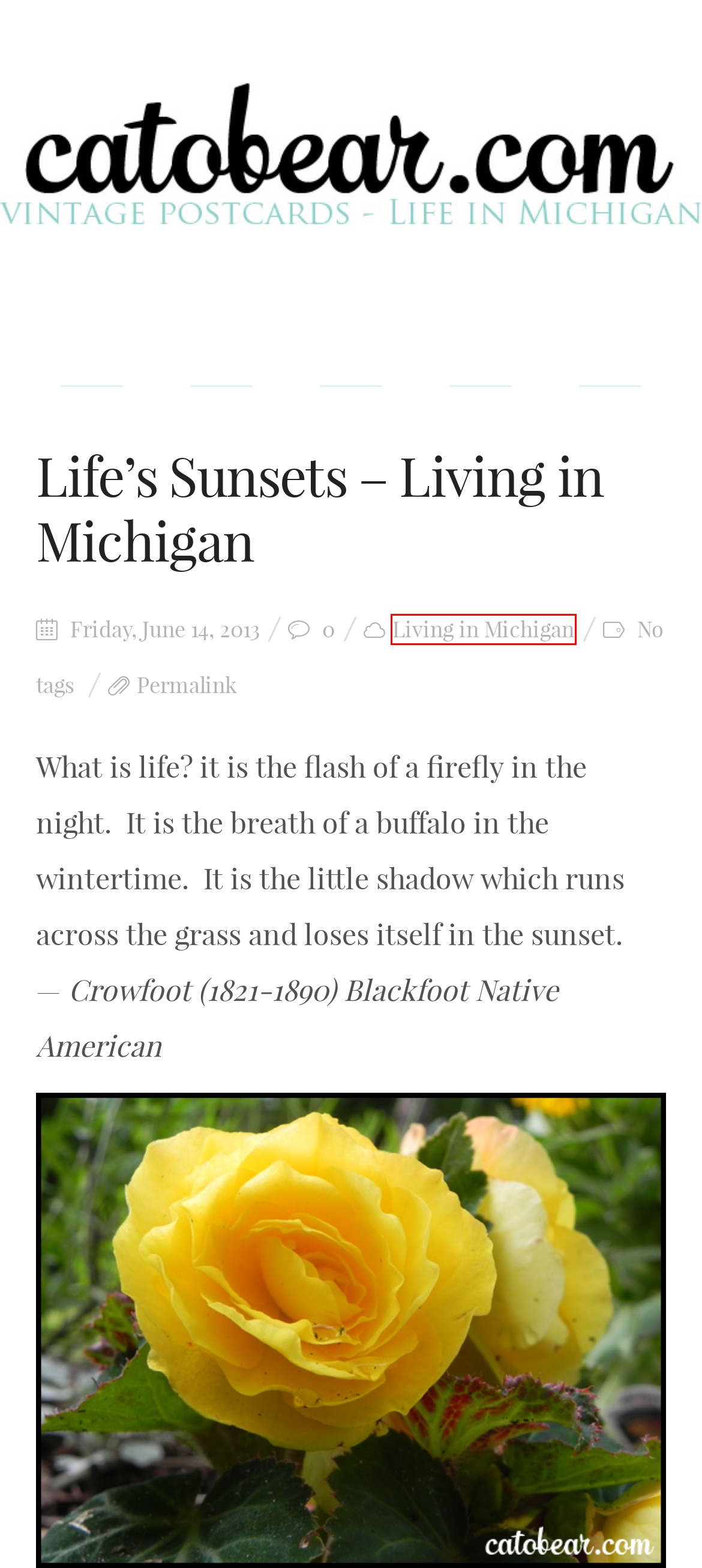Examine the screenshot of a webpage with a red bounding box around a UI element. Select the most accurate webpage description that corresponds to the new page after clicking the highlighted element. Here are the choices:
A. Crochet Love - My Favorite Crochet Links
B. Catobear.com | vintage postcards – life in michigan
C. Book Review - The Obituary Writer by Ann Hood
D. Category Archive for "Living in Michigan" | Catobear.com
E. Dog Belly Band Tutorial
F. Vintage Postcards - Deltiology in Action
G. Summer Heat in May - Catobear.com
H. Misc. Snowy Day Thoughts - Catobear.com

D